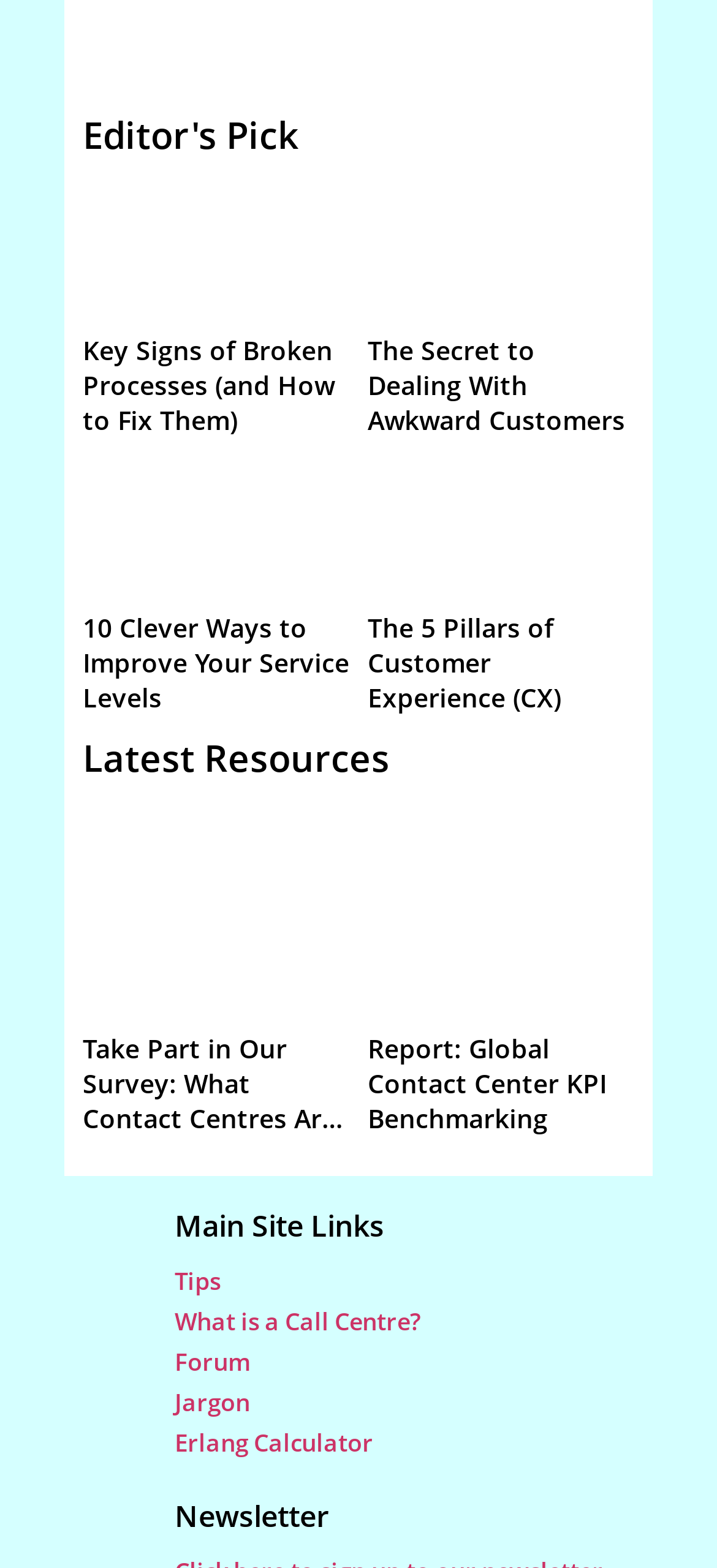What is the title of the last report?
Look at the image and provide a short answer using one word or a phrase.

Global Contact Center KPI Benchmarking